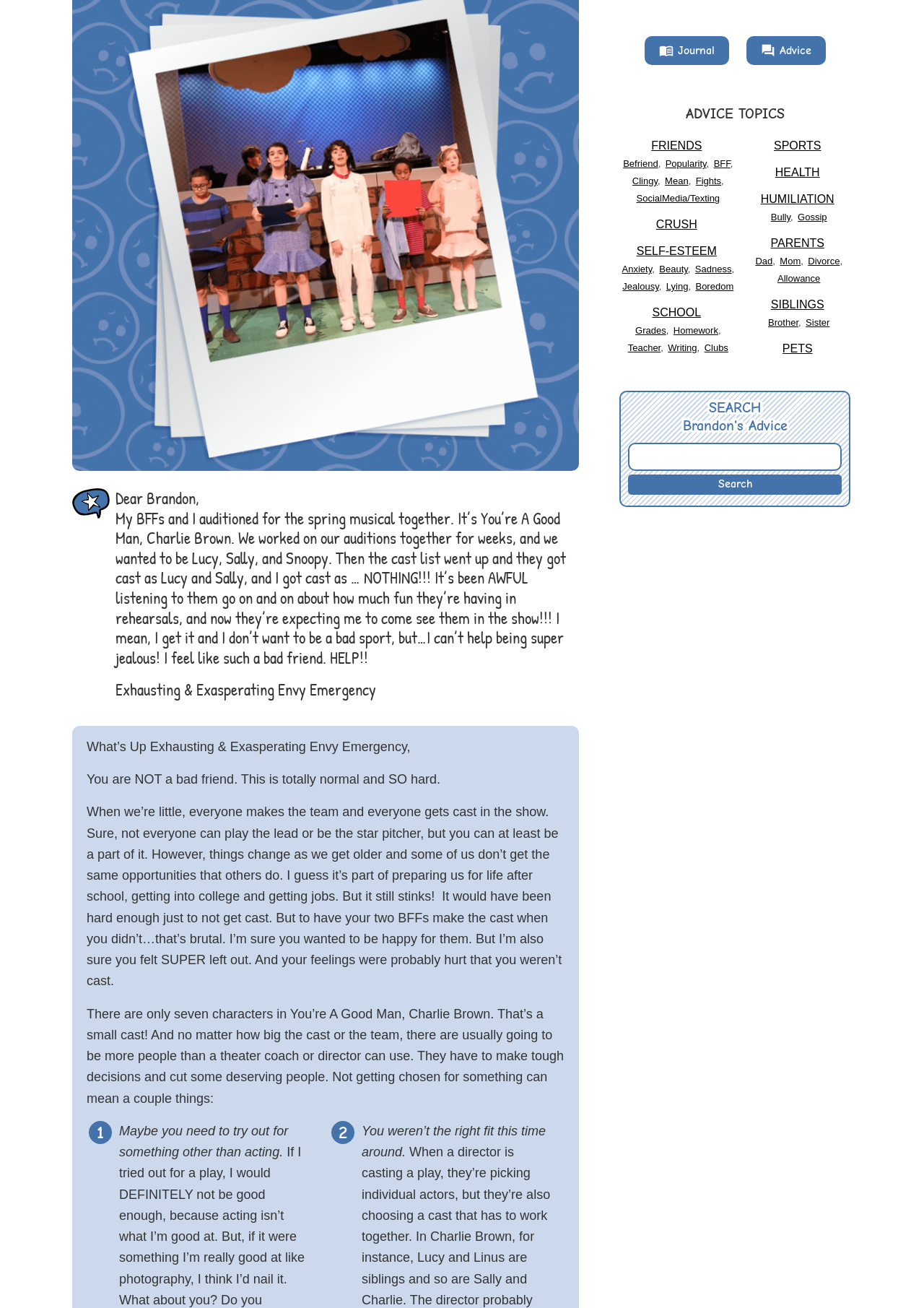Using the given element description, provide the bounding box coordinates (top-left x, top-left y, bottom-right x, bottom-right y) for the corresponding UI element in the screenshot: menu_book Journal

[0.697, 0.028, 0.789, 0.05]